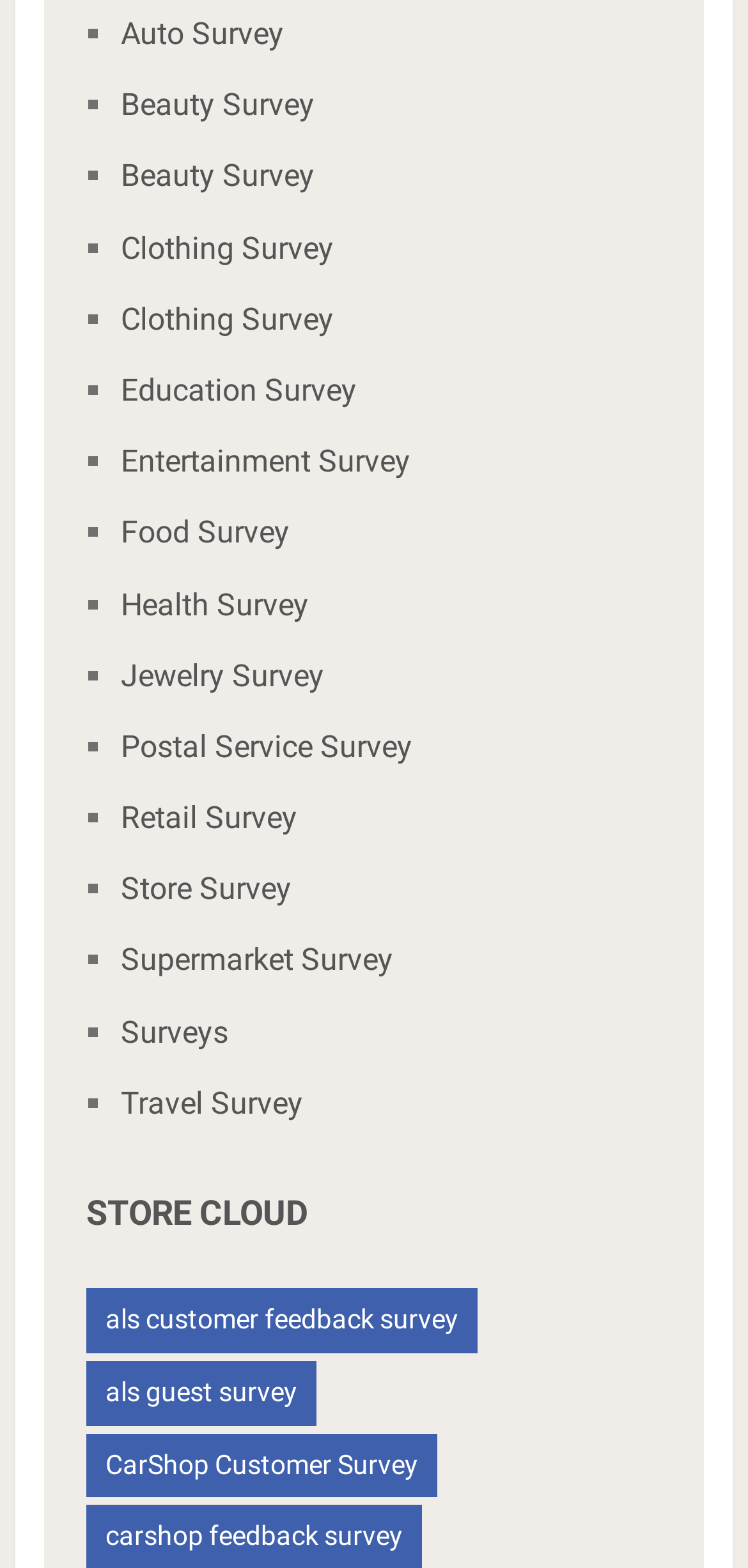Please specify the bounding box coordinates of the clickable section necessary to execute the following command: "View the als customer feedback survey".

[0.115, 0.822, 0.638, 0.863]